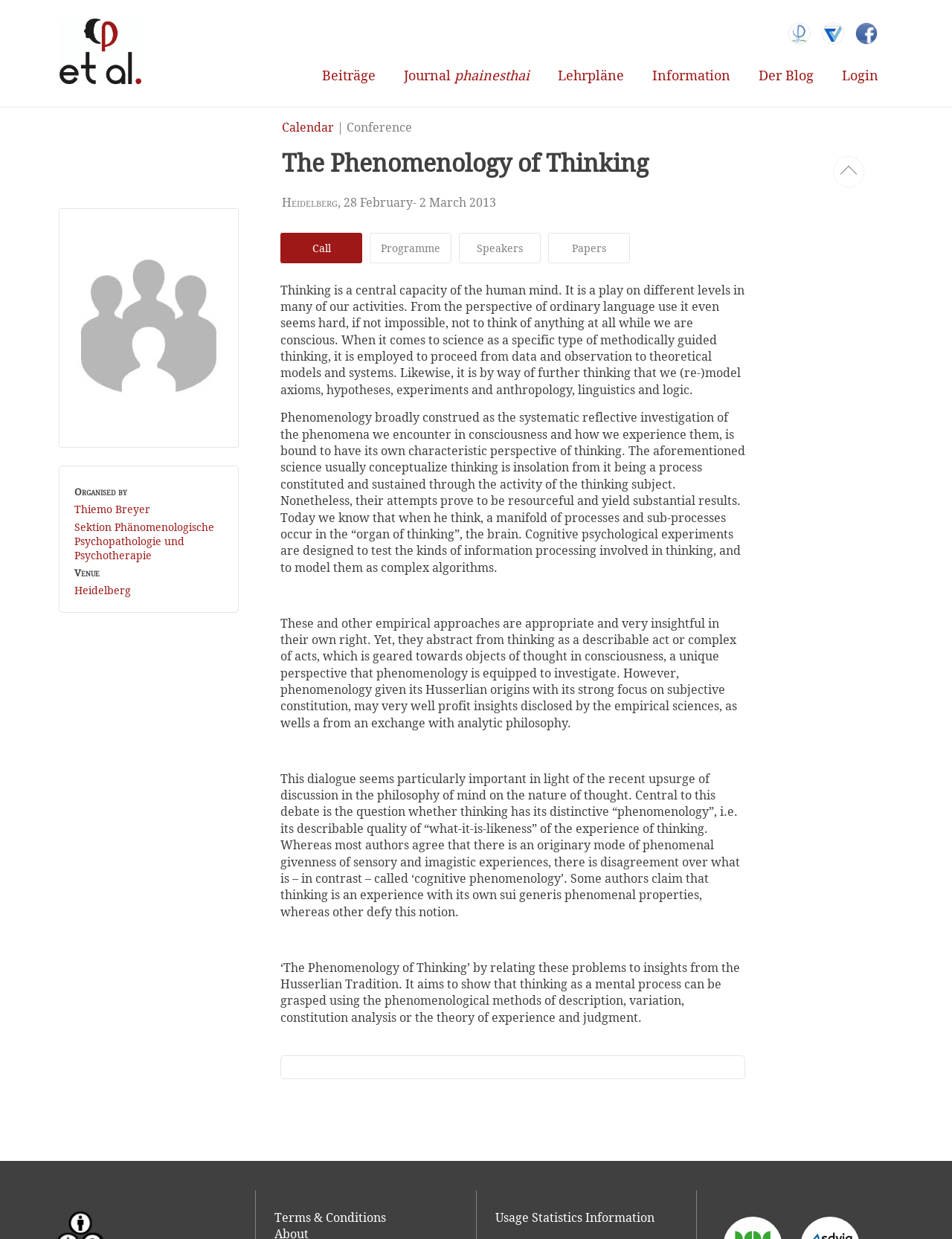Please reply with a single word or brief phrase to the question: 
Who is the organizer of the conference?

Thiemo Breyer